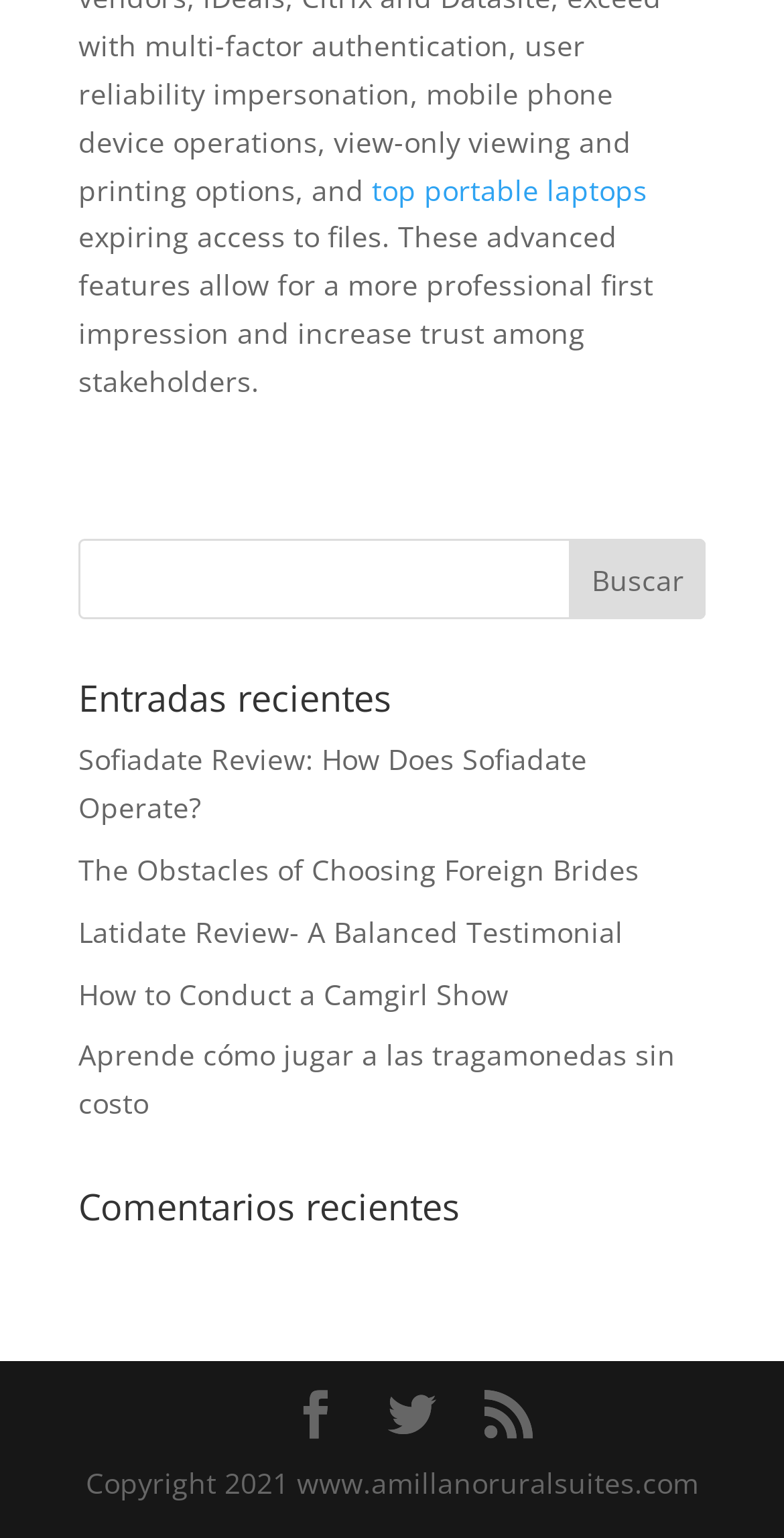Pinpoint the bounding box coordinates of the element that must be clicked to accomplish the following instruction: "go to Latidate Review". The coordinates should be in the format of four float numbers between 0 and 1, i.e., [left, top, right, bottom].

[0.1, 0.593, 0.795, 0.618]